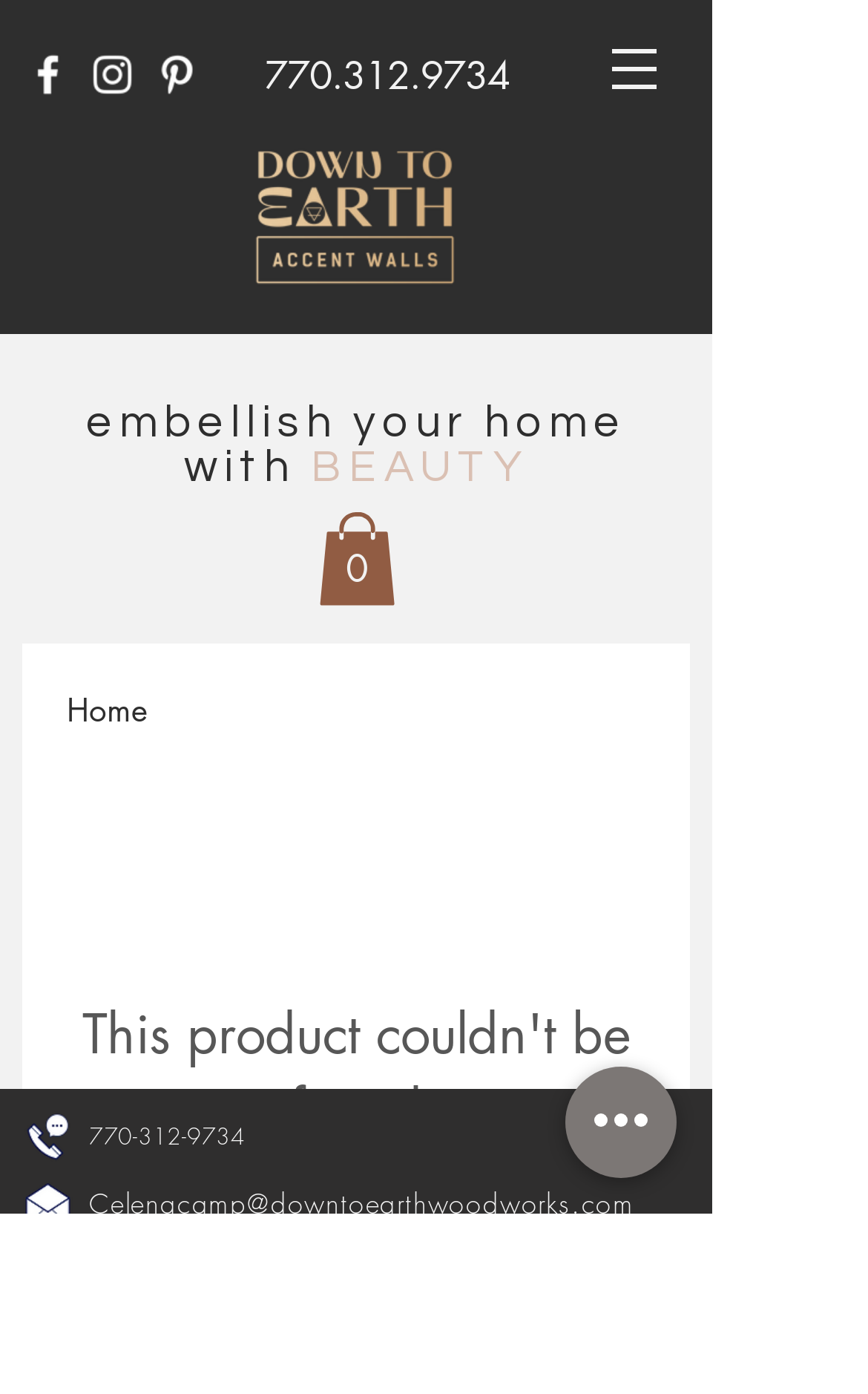How many social media links are on the top?
Answer with a single word or short phrase according to what you see in the image.

3